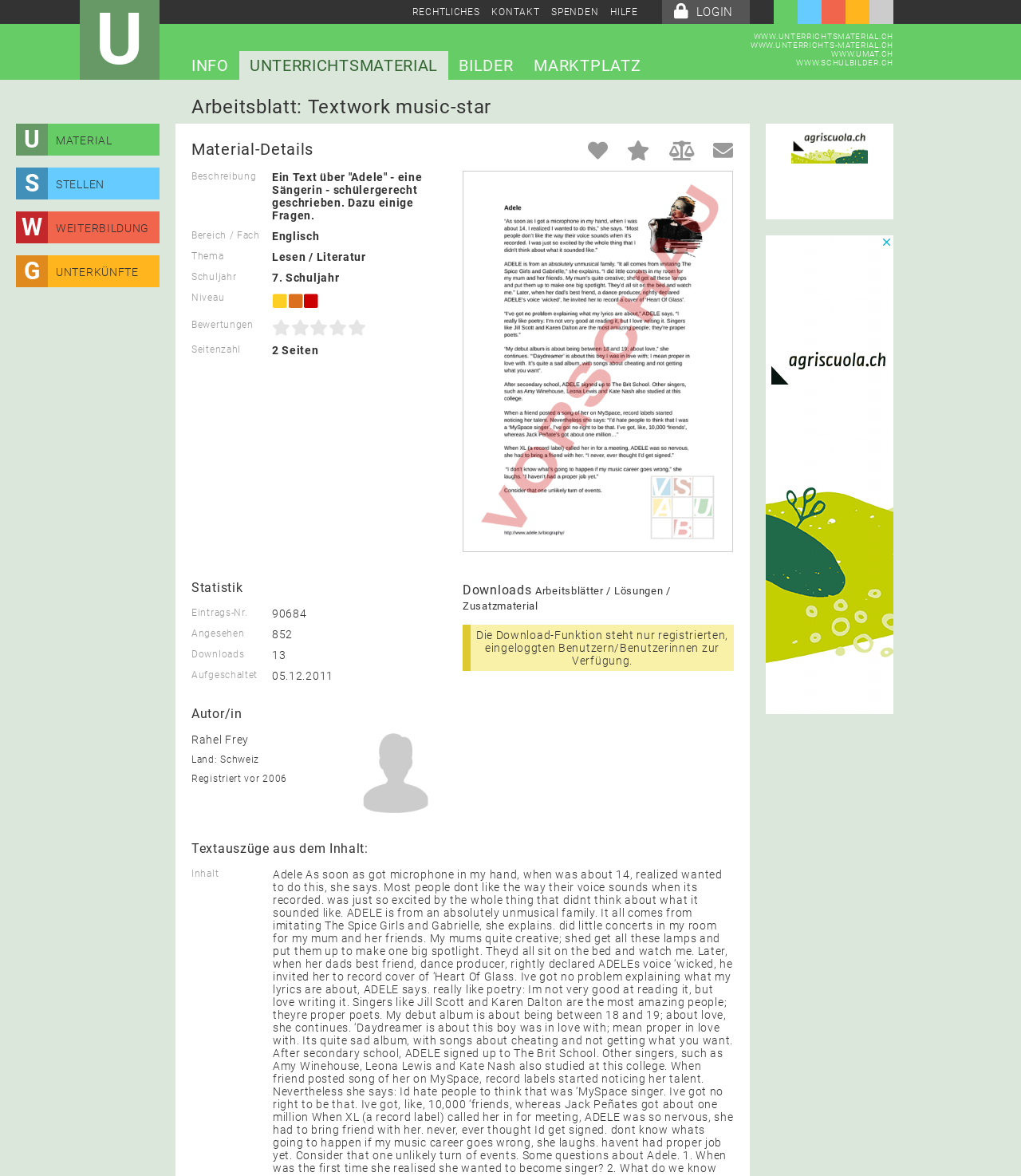Identify the coordinates of the bounding box for the element that must be clicked to accomplish the instruction: "Visit the U MATERIAL page".

[0.016, 0.105, 0.156, 0.132]